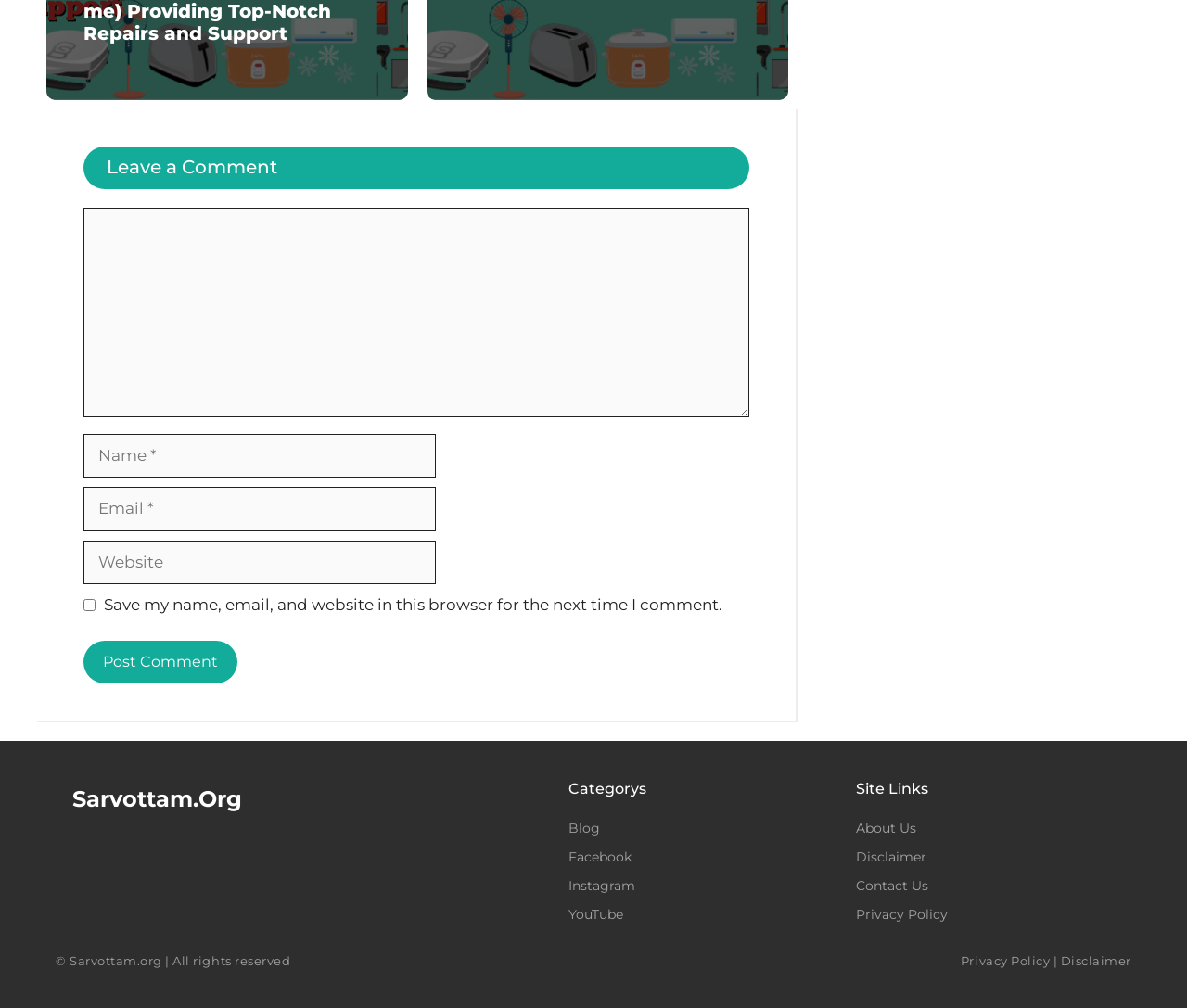Show the bounding box coordinates for the element that needs to be clicked to execute the following instruction: "Post a comment". Provide the coordinates in the form of four float numbers between 0 and 1, i.e., [left, top, right, bottom].

[0.07, 0.636, 0.2, 0.678]